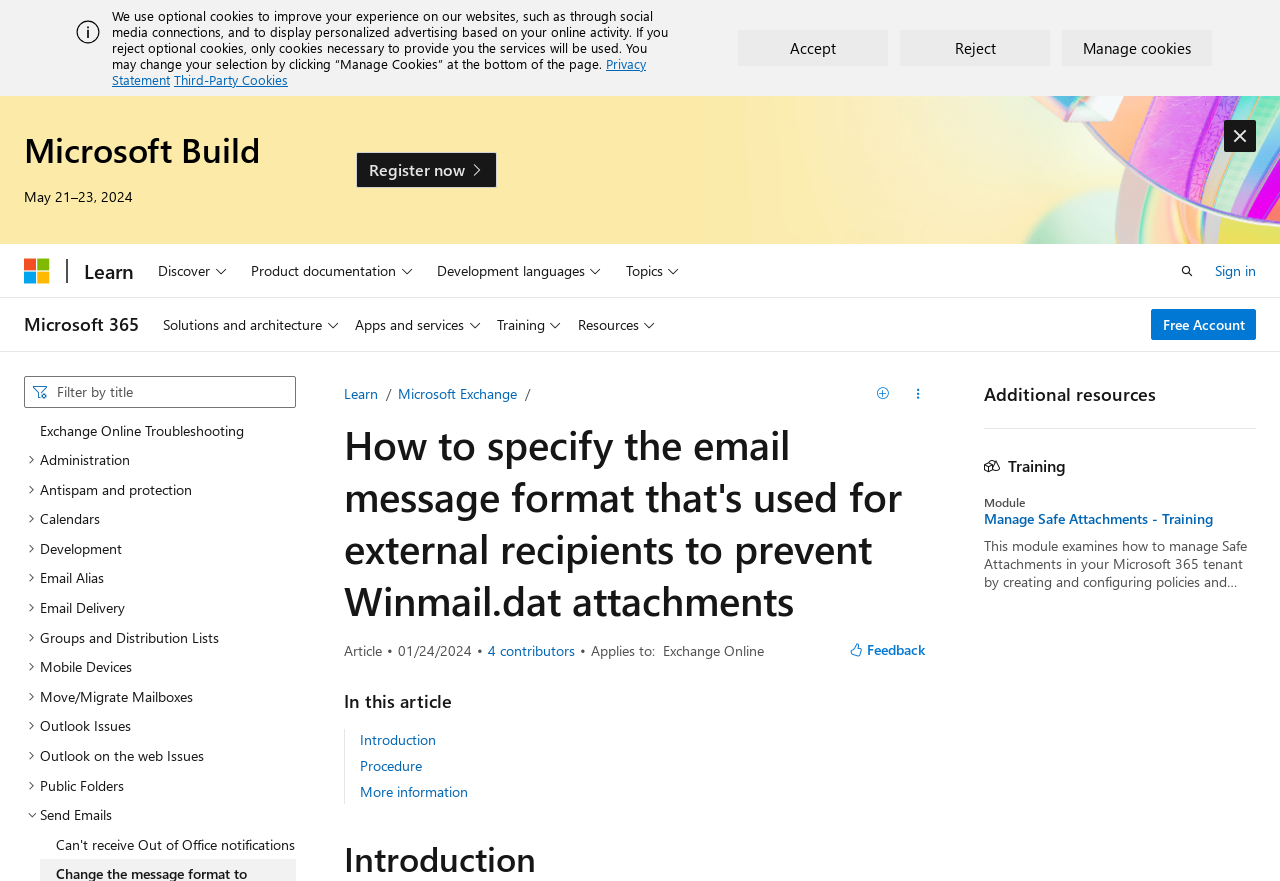Determine the bounding box coordinates of the clickable area required to perform the following instruction: "Click on Manage Safe Attachments - Training". The coordinates should be represented as four float numbers between 0 and 1: [left, top, right, bottom].

[0.769, 0.579, 0.981, 0.6]